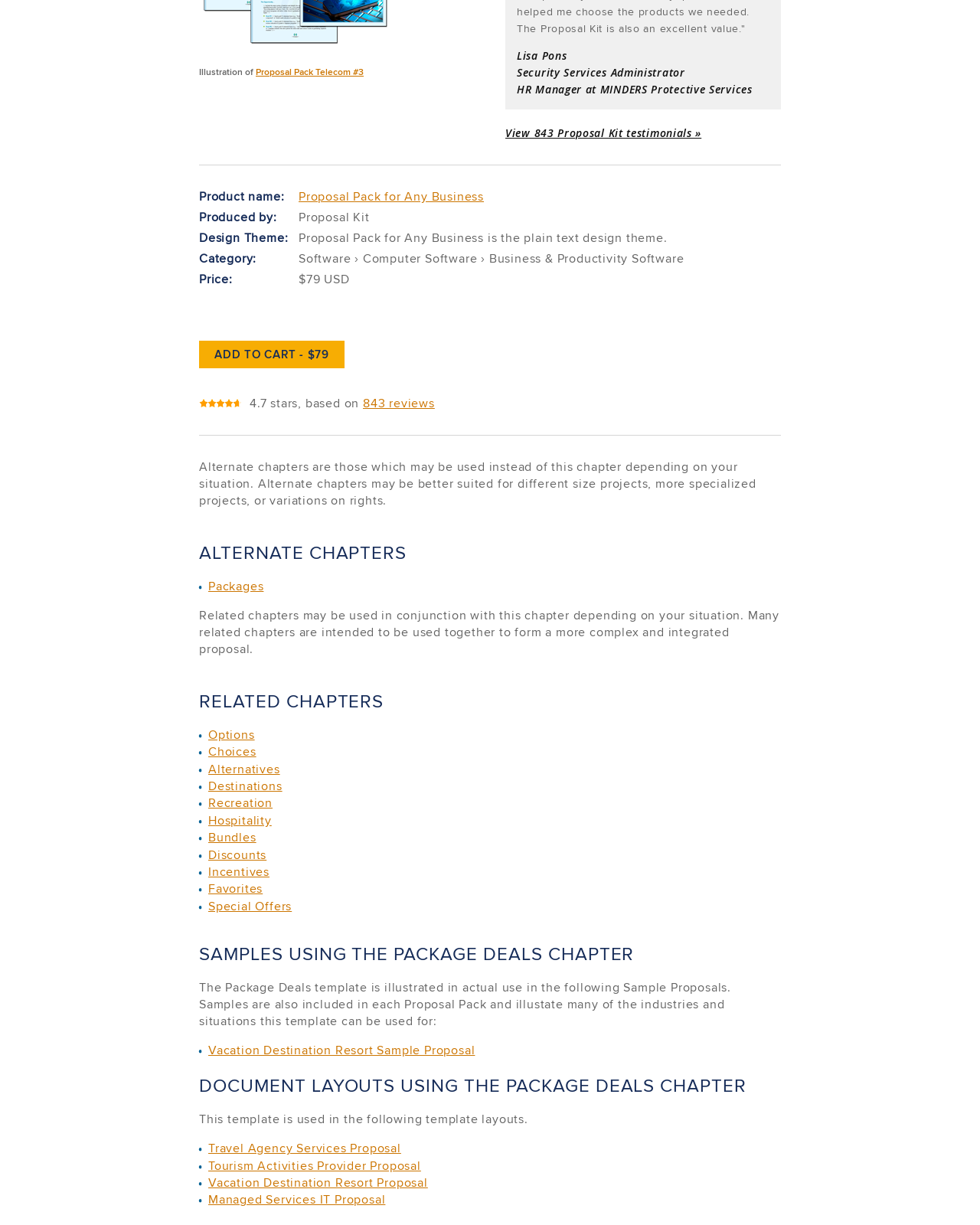What is the price of the product?
Answer the question with as much detail as possible.

I found the text 'Price:' and its corresponding value '$79 USD' which indicates the price of the product.